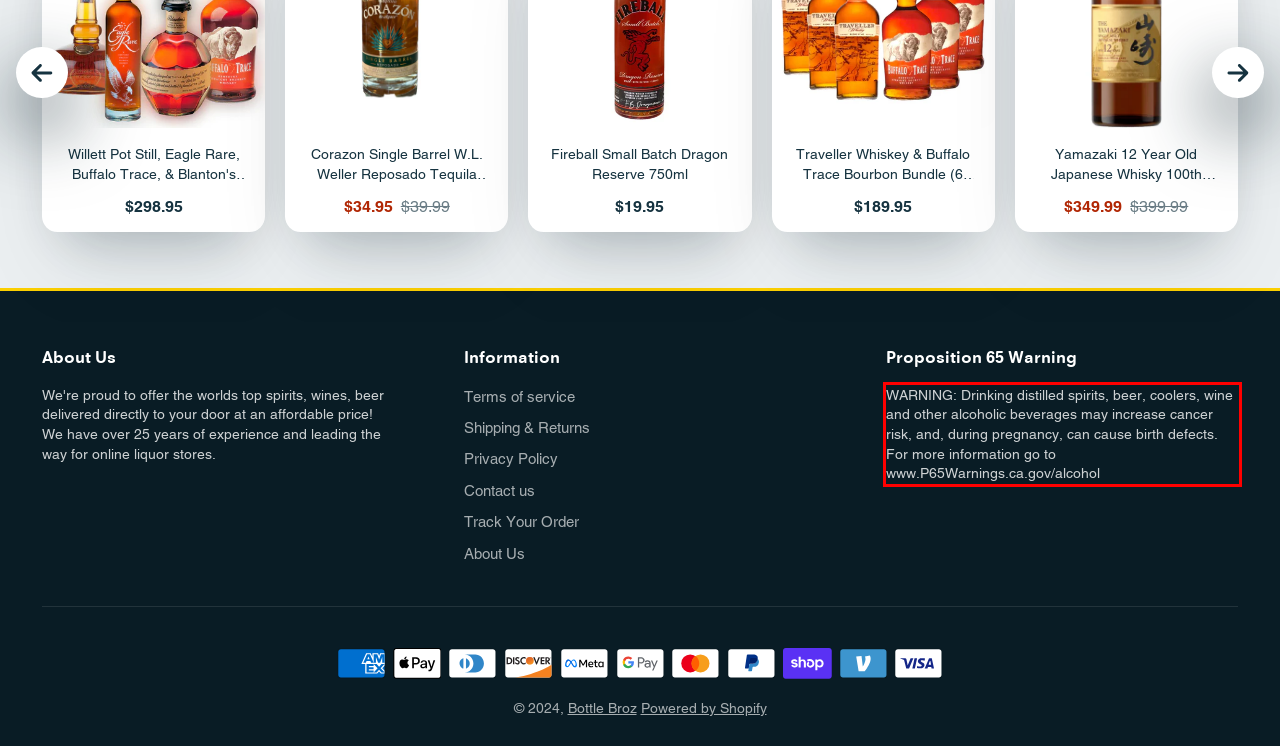Given a screenshot of a webpage, identify the red bounding box and perform OCR to recognize the text within that box.

WARNING: Drinking distilled spirits, beer, coolers, wine and other alcoholic beverages may increase cancer risk, and, during pregnancy, can cause birth defects. For more information go to www.P65Warnings.ca.gov/alcohol